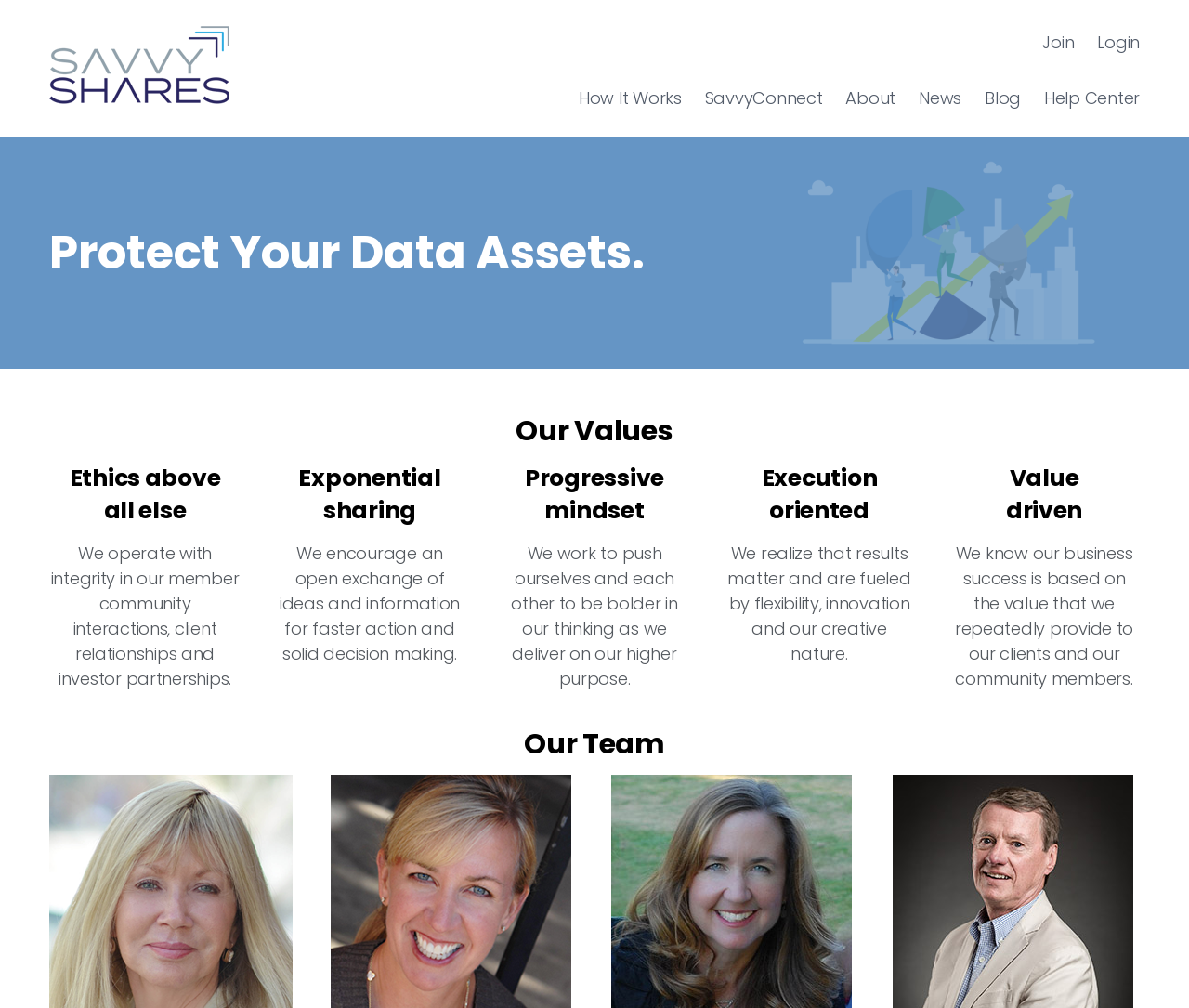Please find the bounding box for the following UI element description. Provide the coordinates in (top-left x, top-left y, bottom-right x, bottom-right y) format, with values between 0 and 1: PRIVACY POLICY

None